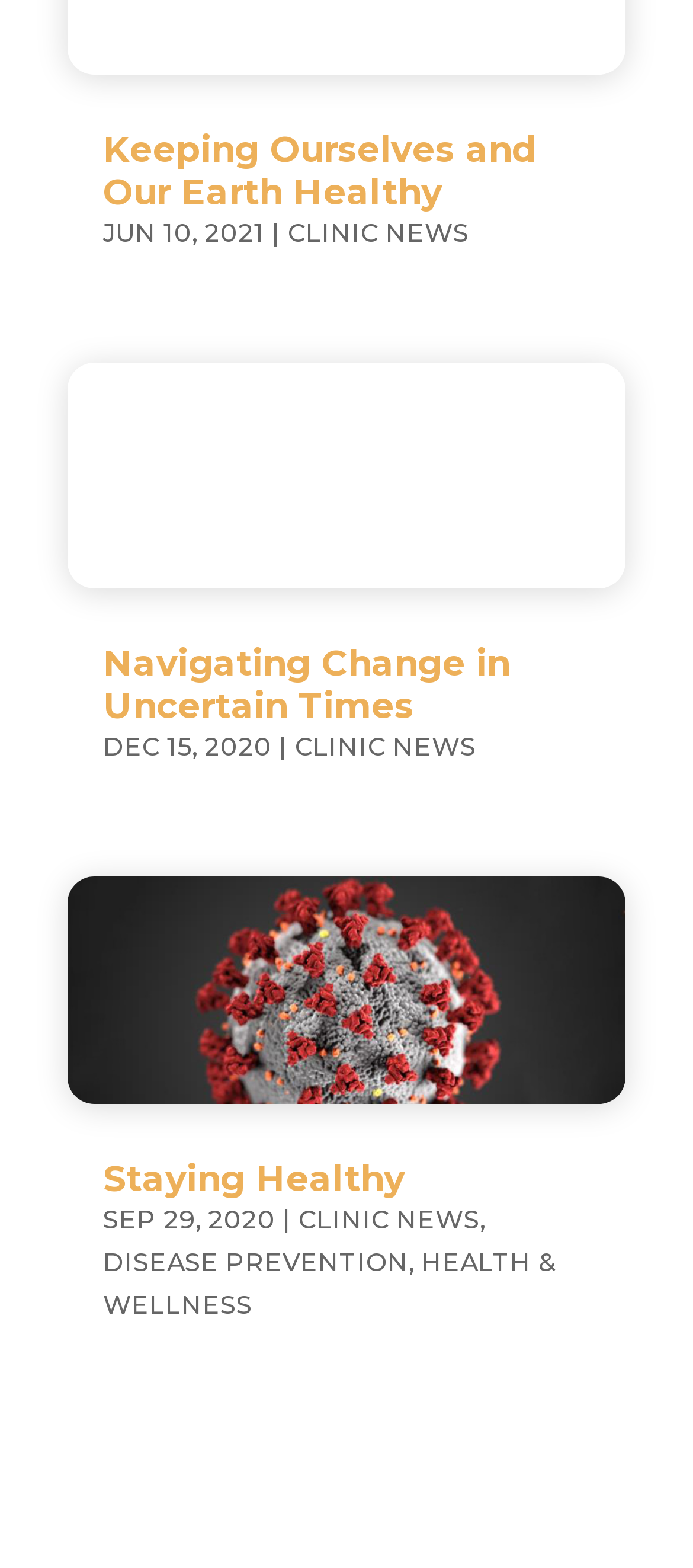Locate the bounding box coordinates of the area where you should click to accomplish the instruction: "explore staying healthy".

[0.097, 0.559, 0.903, 0.704]